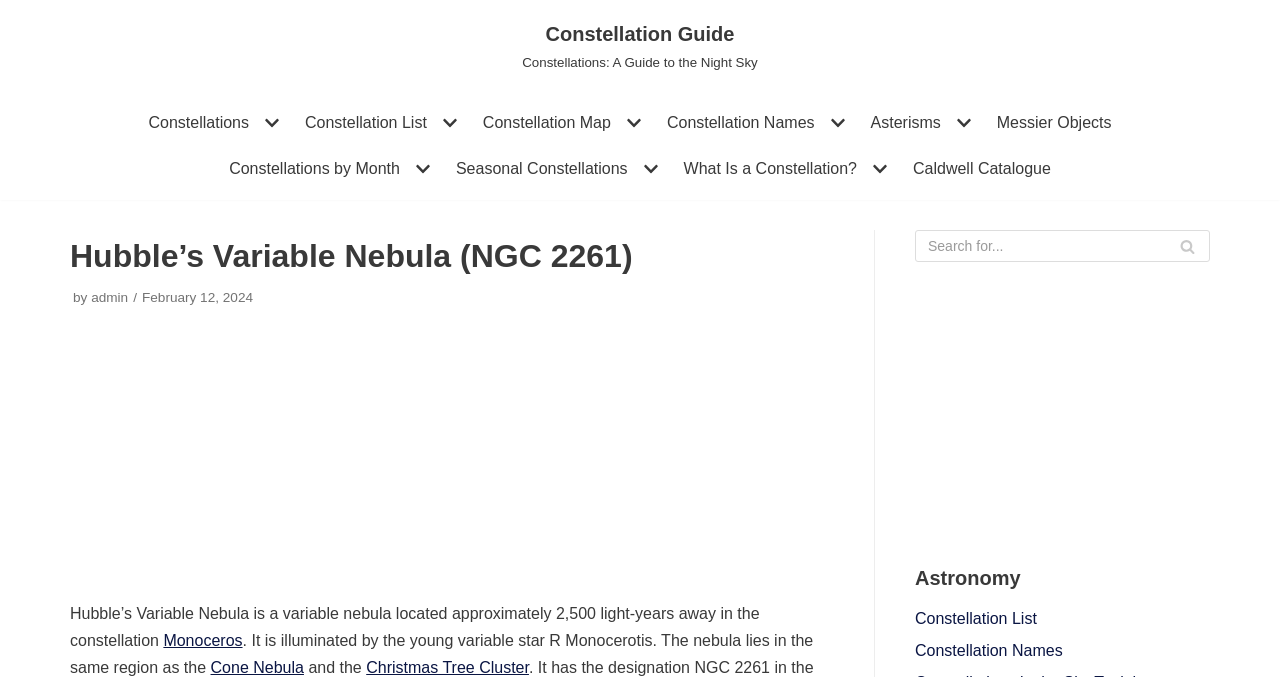How far away is the nebula from us?
From the image, respond using a single word or phrase.

2,500 light-years